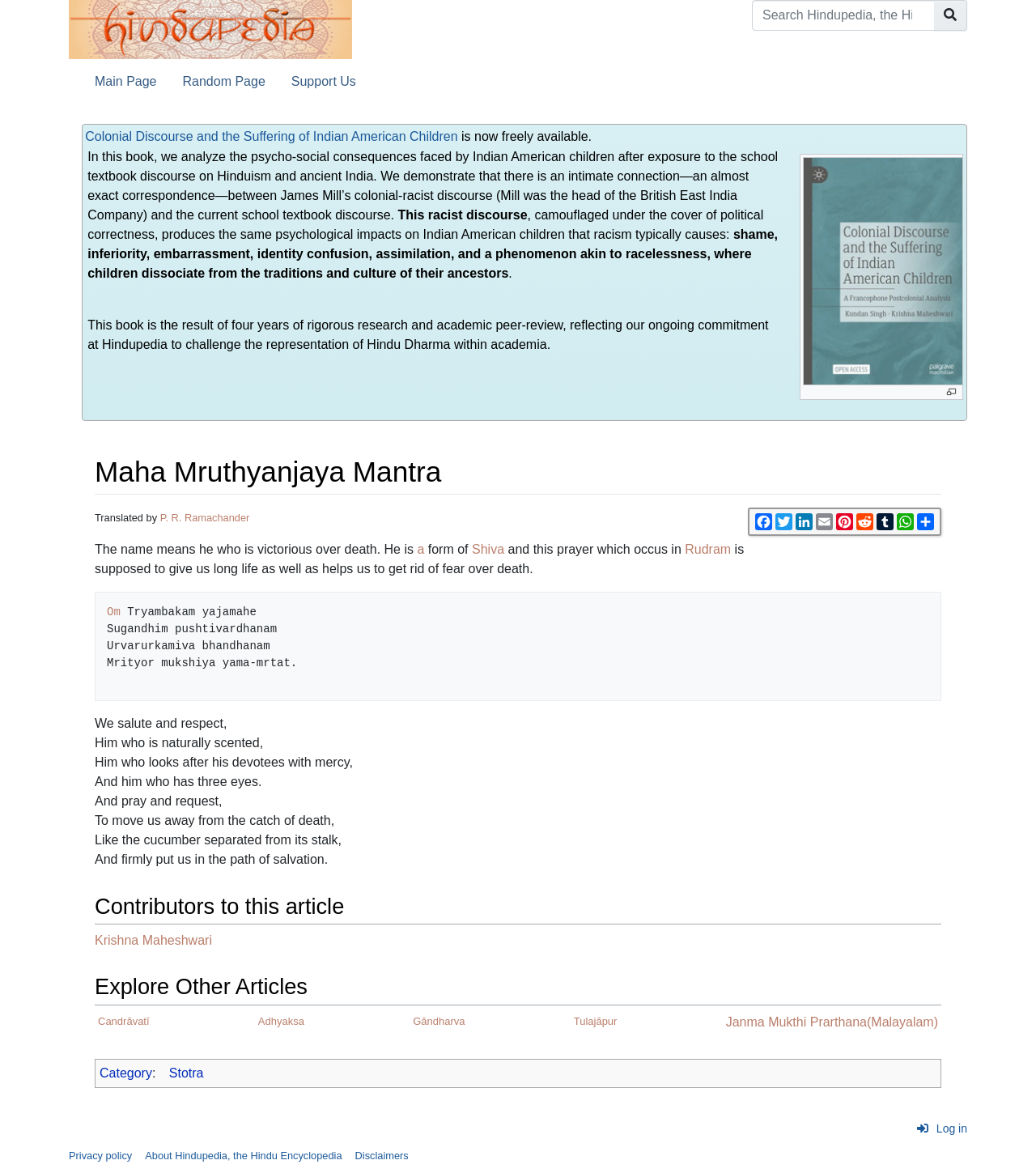What is the name of the book mentioned on the webpage?
Please provide a detailed and thorough answer to the question.

The book title is mentioned in the text 'Colonial Discourse and the Suffering of Indian American Children Book Cover.webp' on the webpage, which is a prominent element on the page.